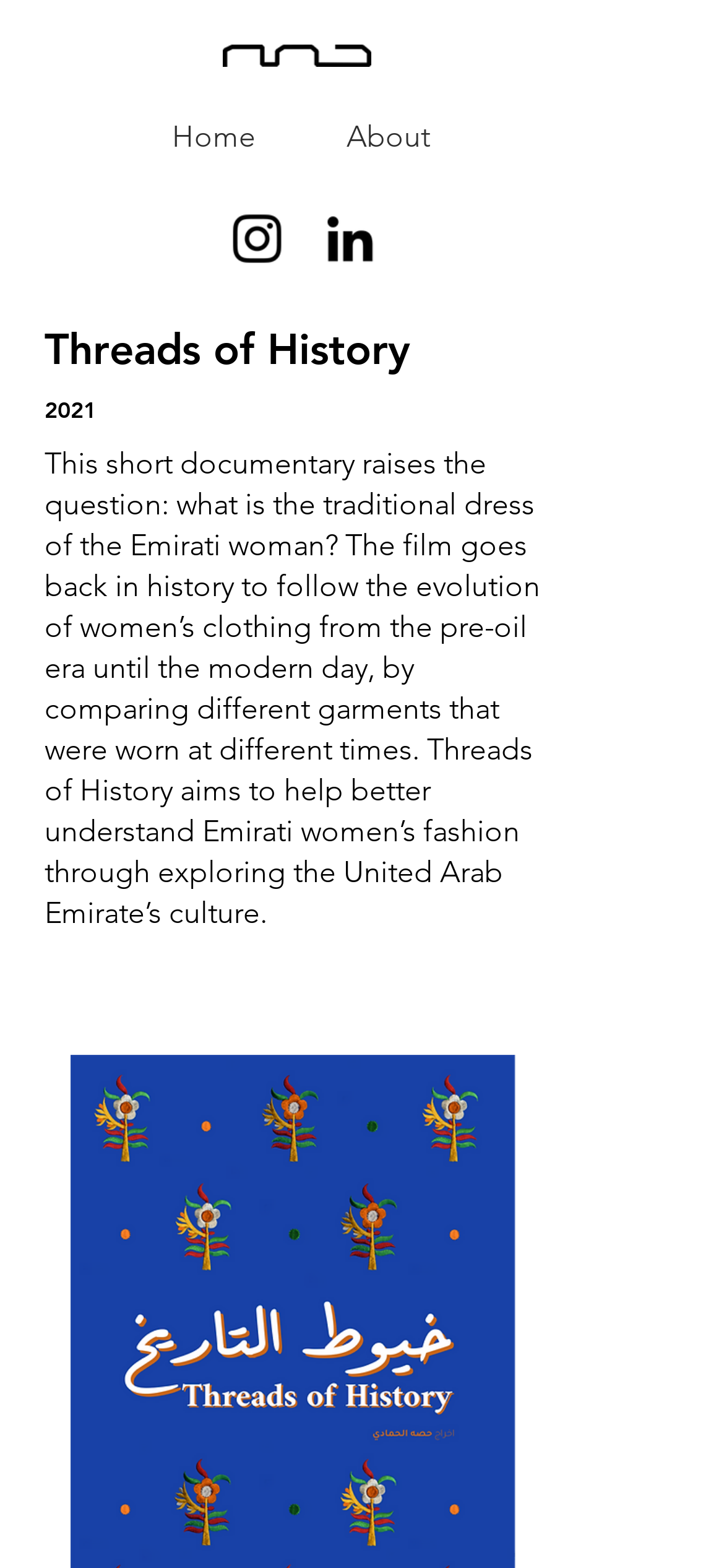Please respond in a single word or phrase: 
How many social media platforms are listed in the social bar?

2